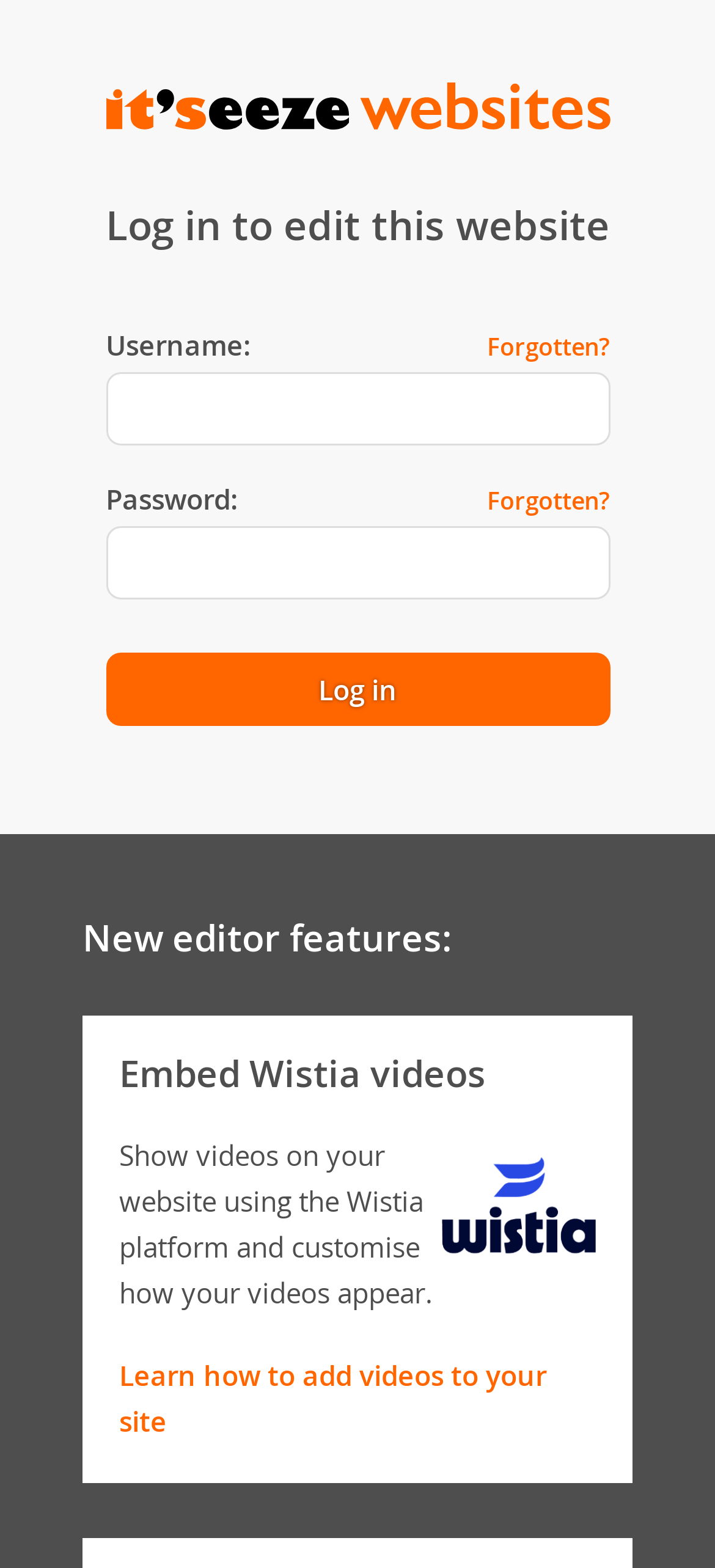Answer the following query concisely with a single word or phrase:
What is the purpose of this webpage?

Log in